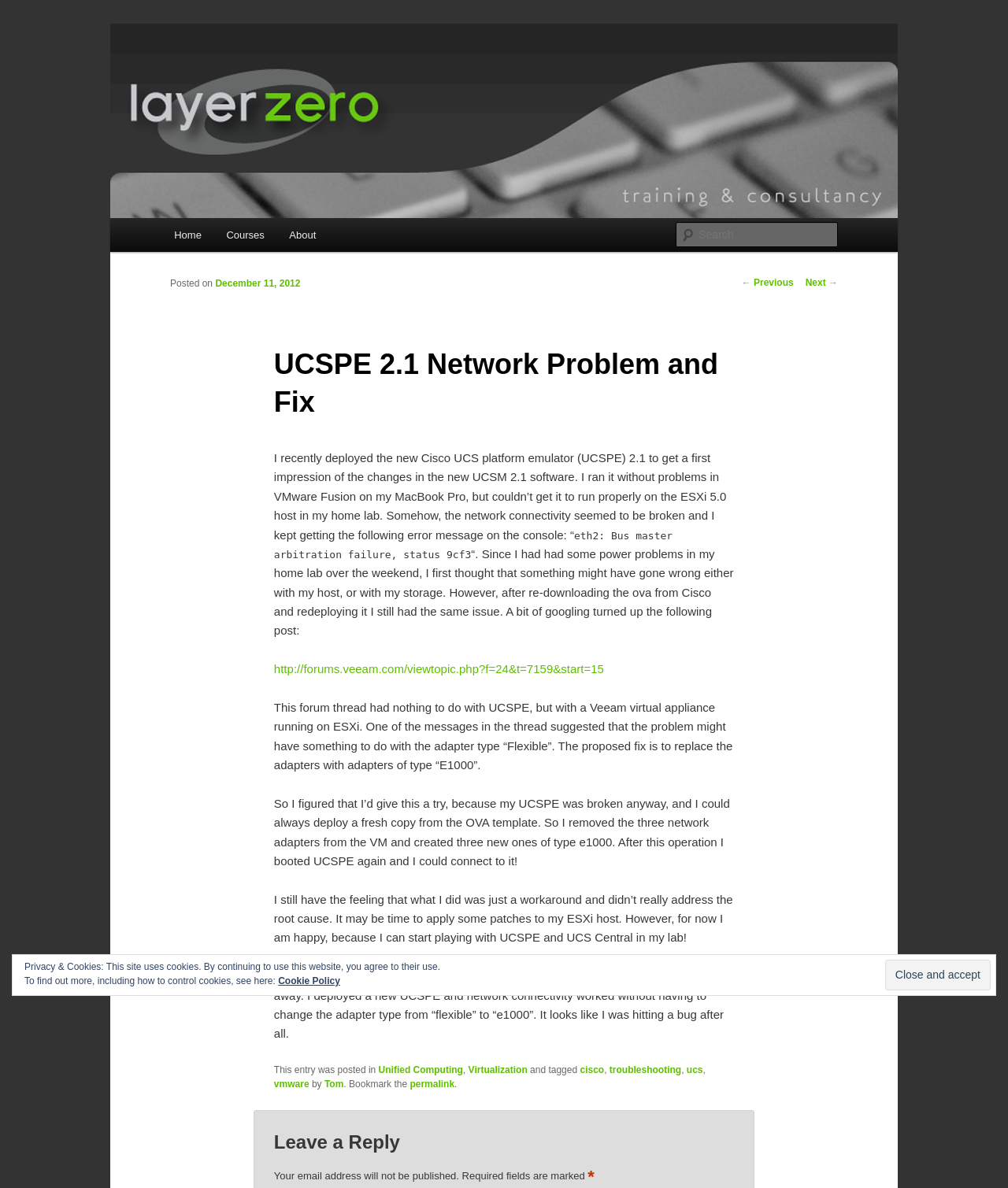Specify the bounding box coordinates of the region I need to click to perform the following instruction: "Read the previous post". The coordinates must be four float numbers in the range of 0 to 1, i.e., [left, top, right, bottom].

[0.736, 0.233, 0.787, 0.243]